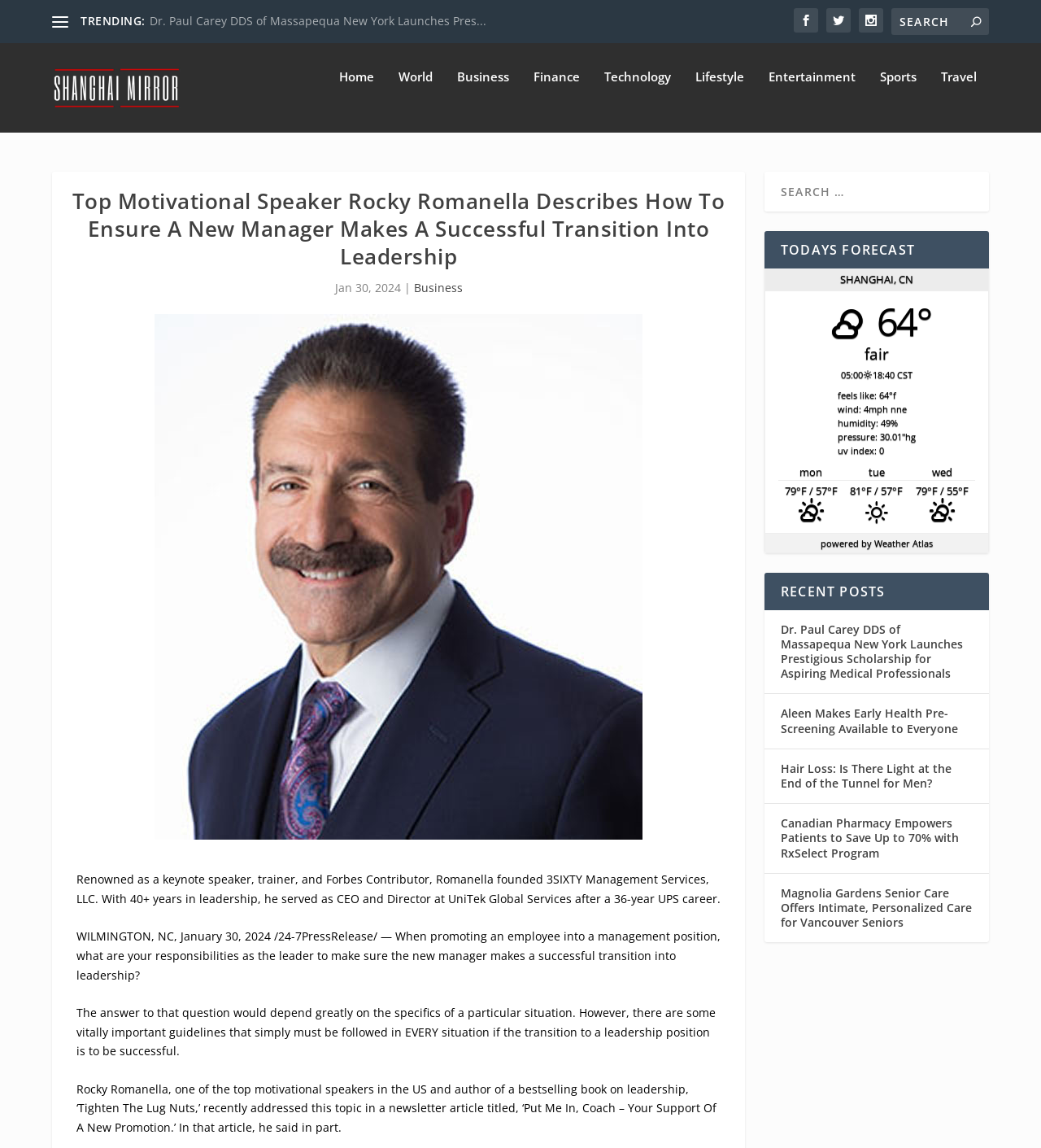Find the bounding box coordinates of the element you need to click on to perform this action: 'Read the article about Dr. Paul Carey DDS'. The coordinates should be represented by four float values between 0 and 1, in the format [left, top, right, bottom].

[0.75, 0.521, 0.925, 0.574]